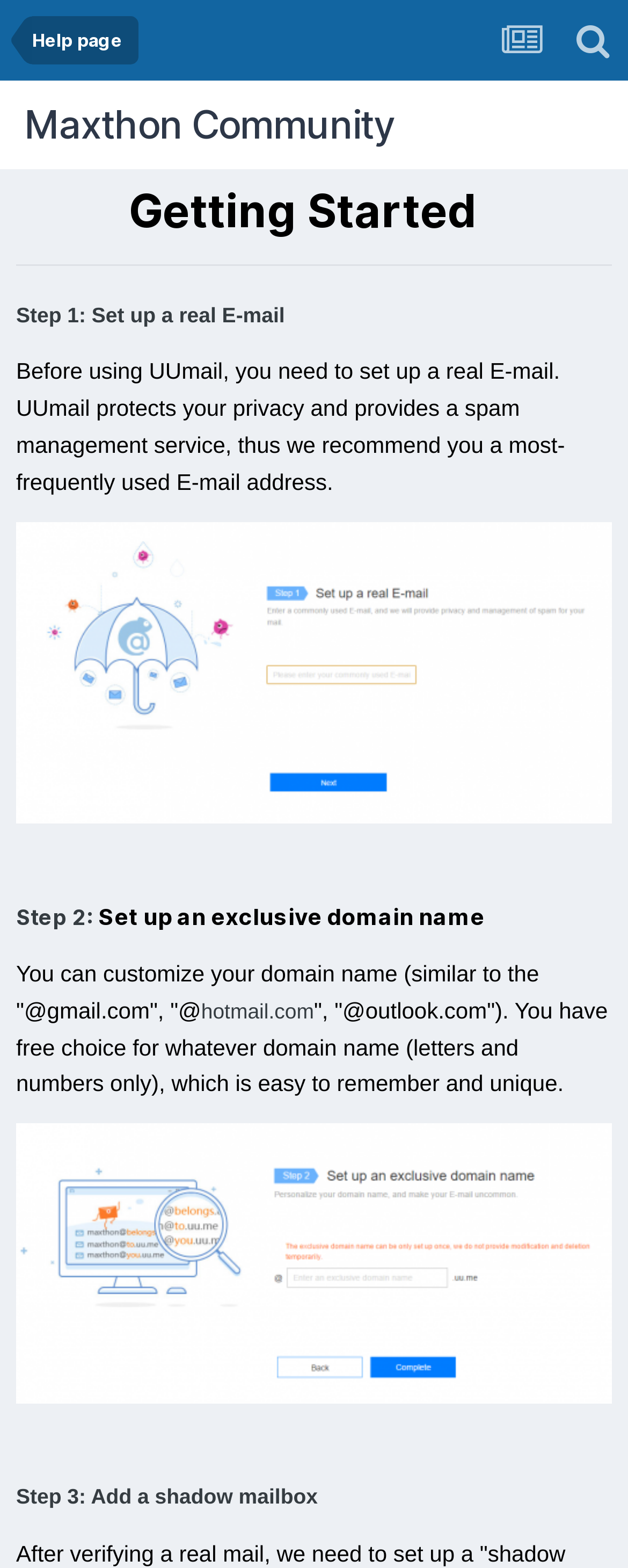Extract the bounding box coordinates of the UI element described: "Maxthon Community". Provide the coordinates in the format [left, top, right, bottom] with values ranging from 0 to 1.

[0.038, 0.051, 0.629, 0.108]